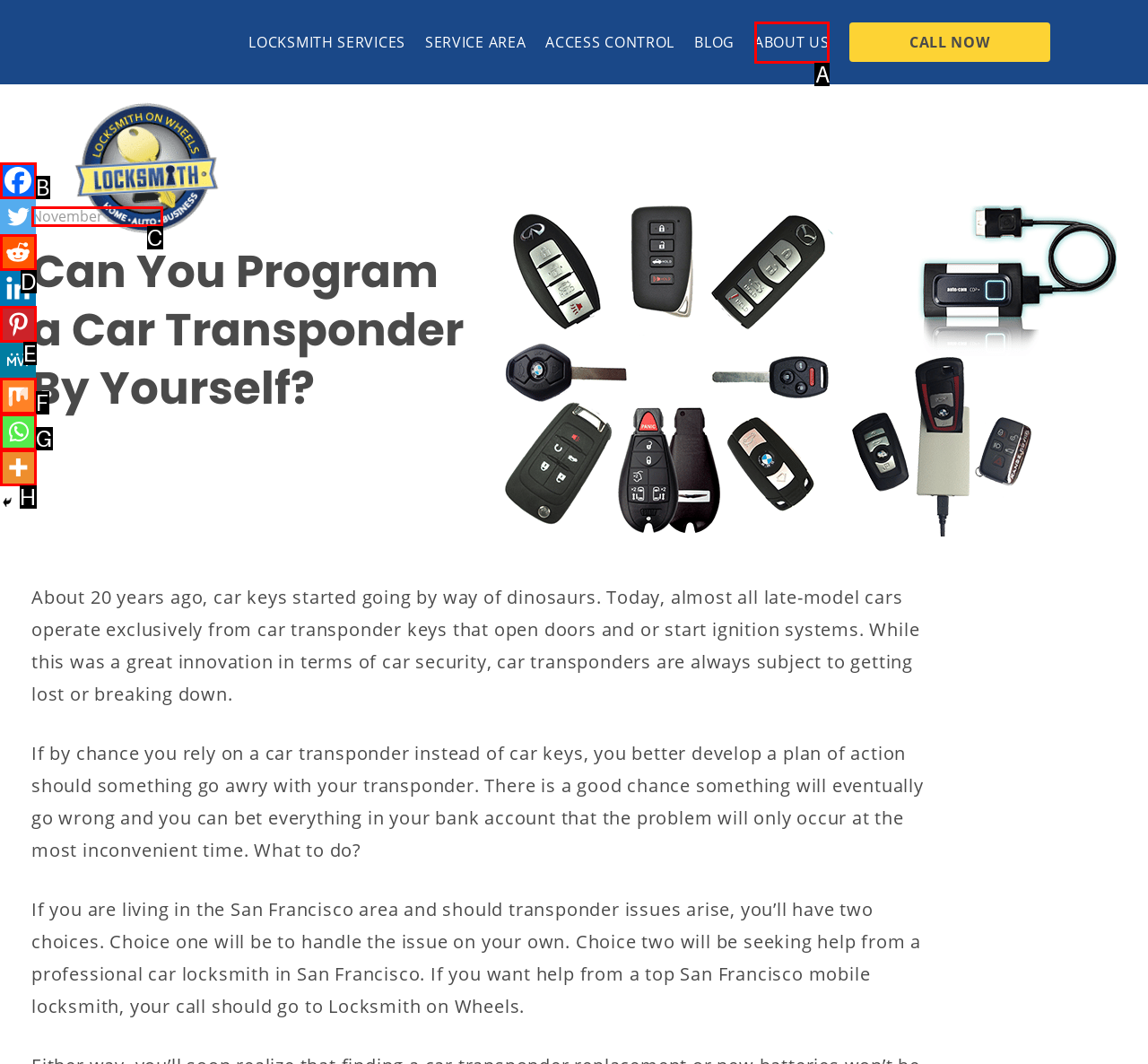Select the HTML element that fits the following description: November 30, 2022
Provide the letter of the matching option.

C